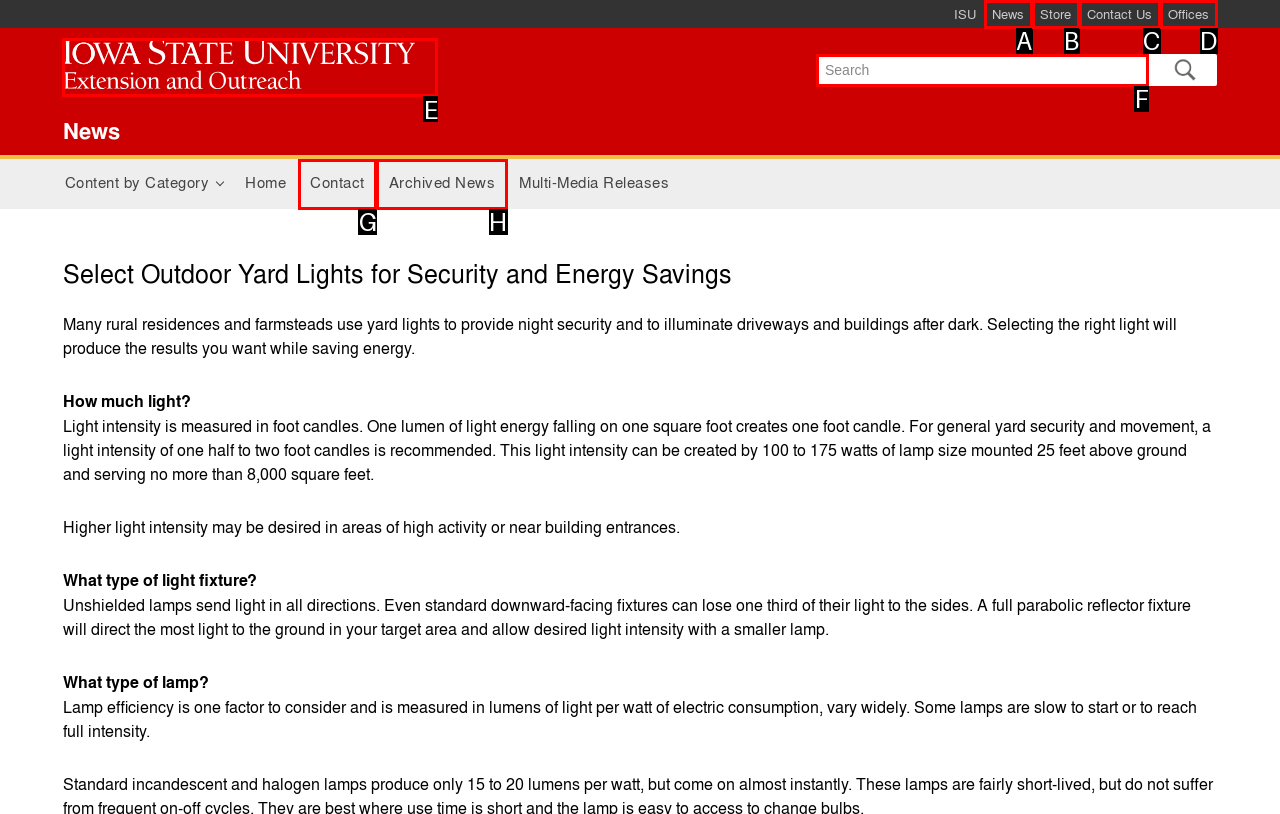Choose the option that best matches the element: Archived News
Respond with the letter of the correct option.

H